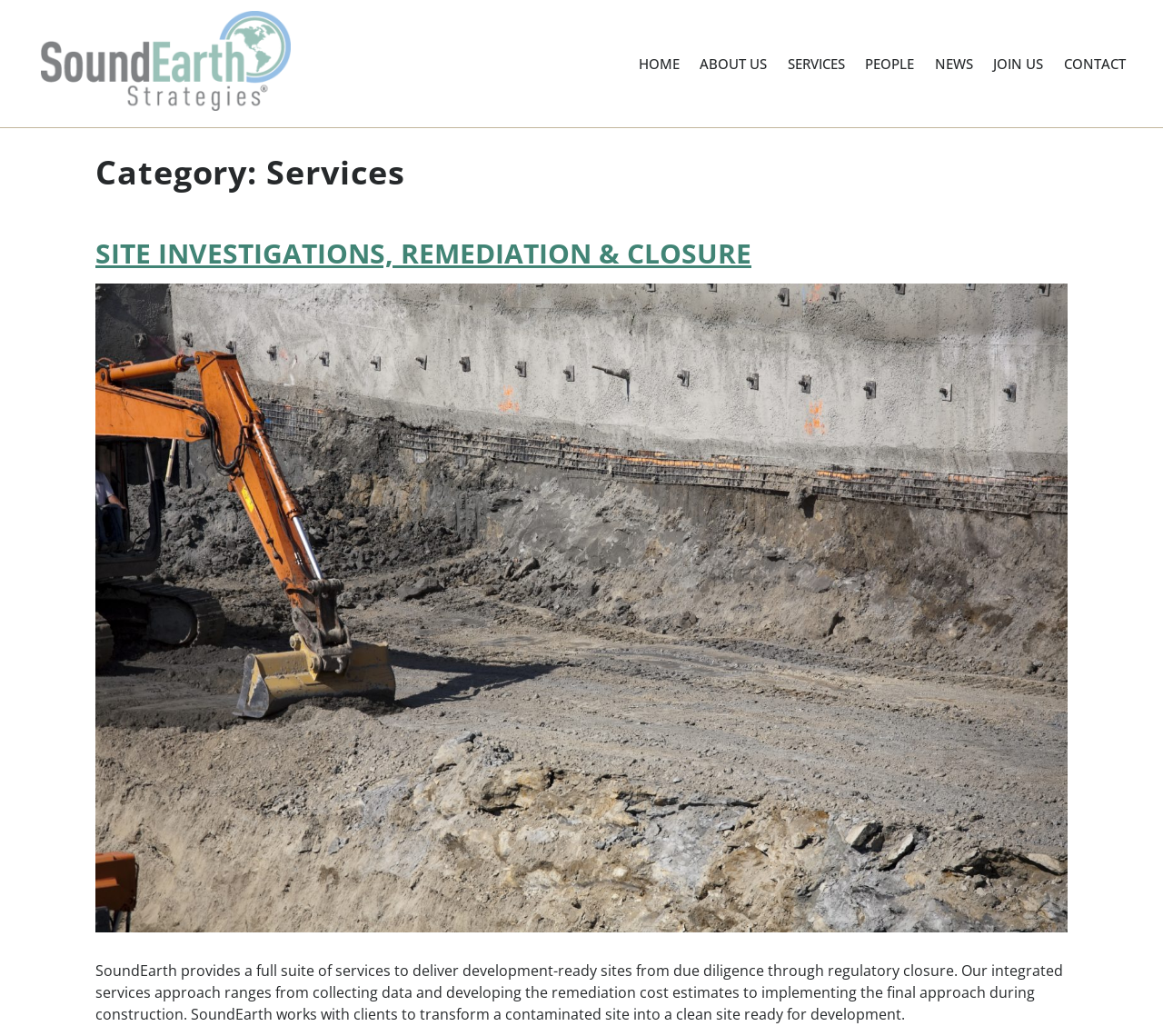What is the purpose of SoundEarth Strategies?
Based on the image, answer the question with a single word or brief phrase.

Transform contaminated sites